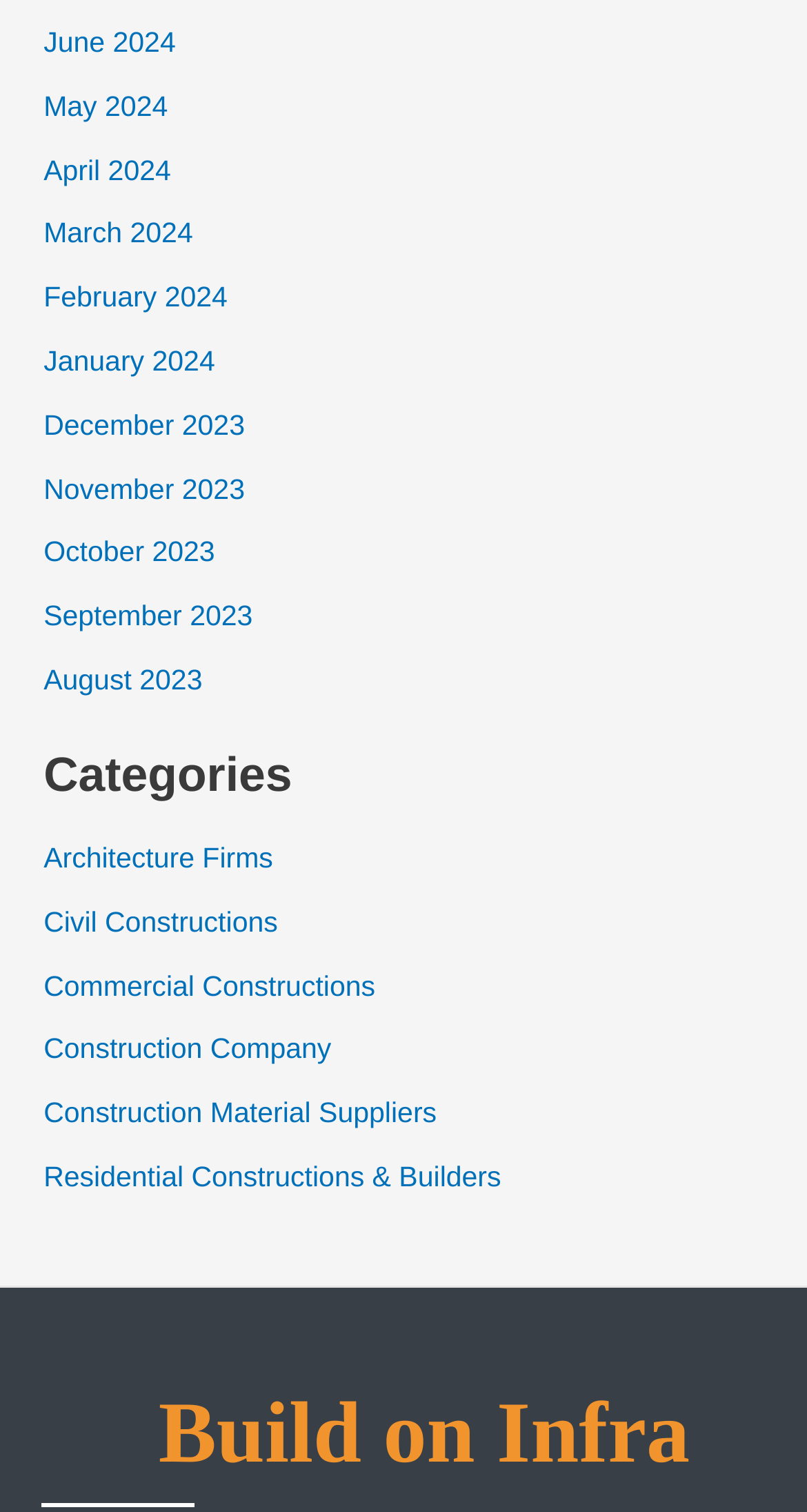Predict the bounding box coordinates of the area that should be clicked to accomplish the following instruction: "View categories". The bounding box coordinates should consist of four float numbers between 0 and 1, i.e., [left, top, right, bottom].

[0.054, 0.493, 0.946, 0.533]